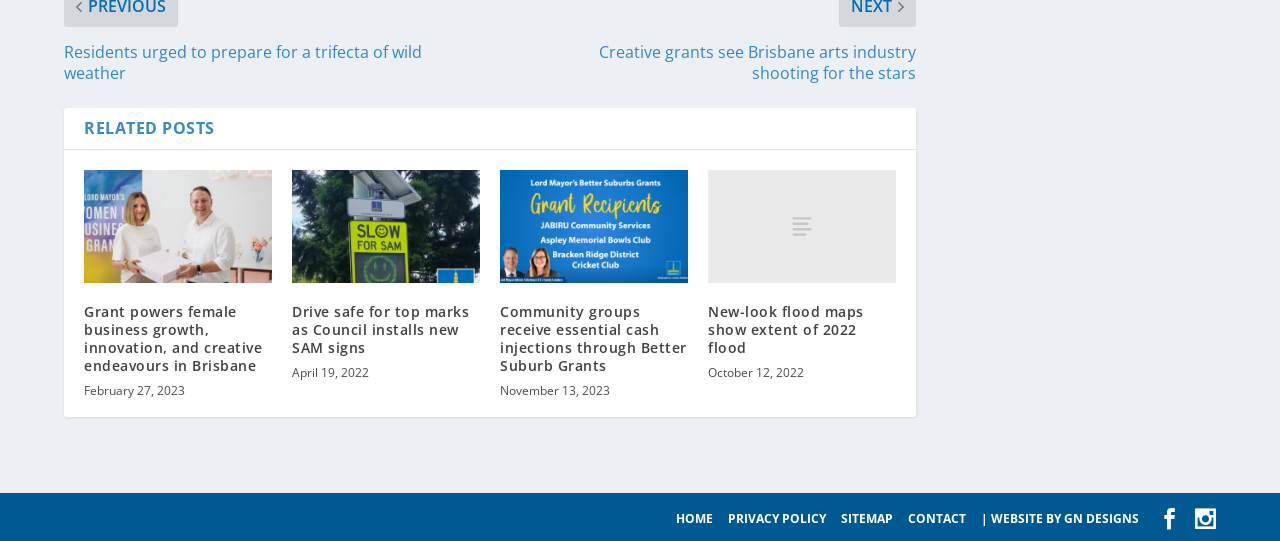Please find the bounding box coordinates of the clickable region needed to complete the following instruction: "View 'Drive safe for top marks as Council installs new SAM signs'". The bounding box coordinates must consist of four float numbers between 0 and 1, i.e., [left, top, right, bottom].

[0.228, 0.314, 0.375, 0.522]